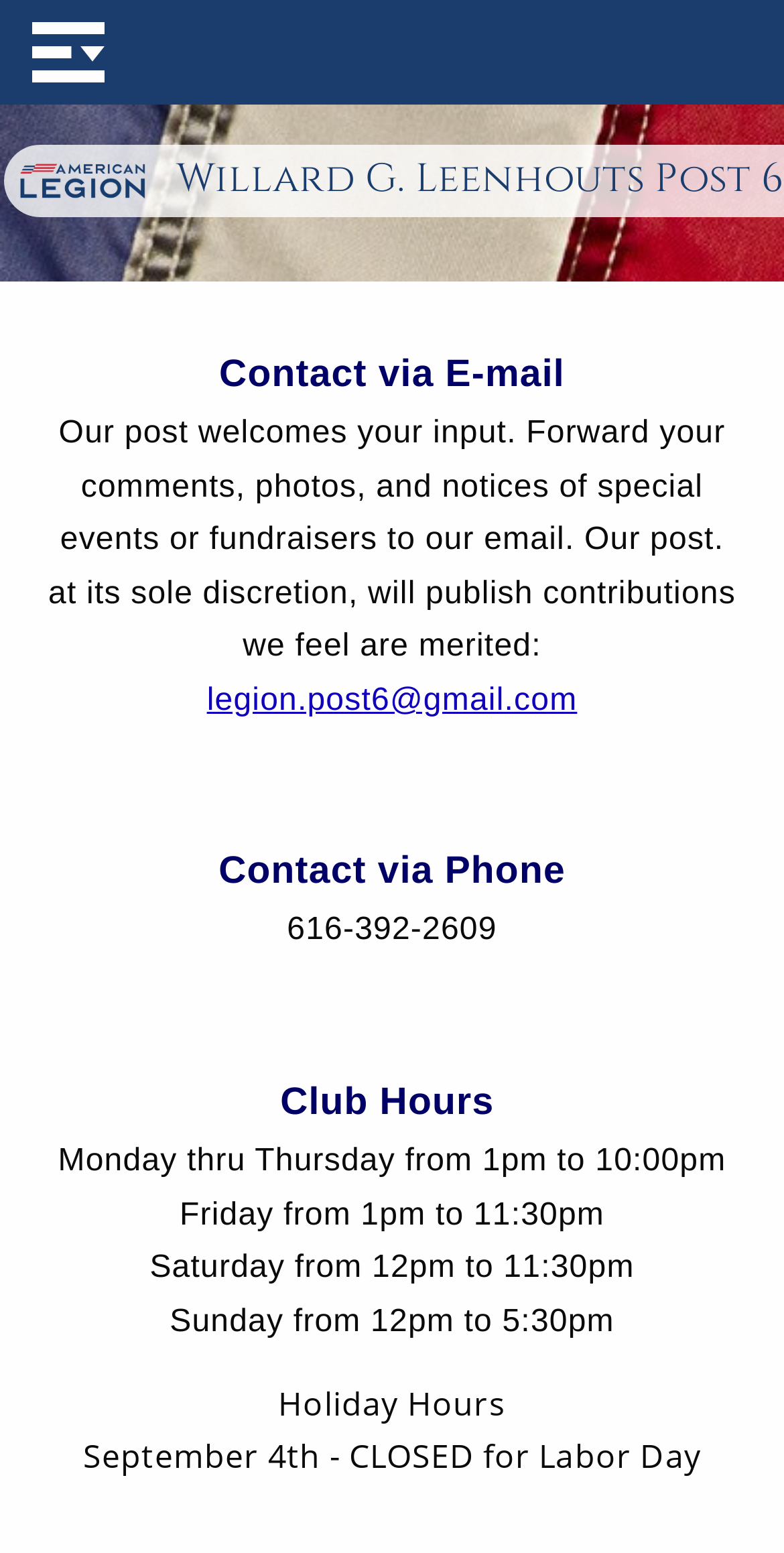Please provide a brief answer to the following inquiry using a single word or phrase:
What is the name of the American Legion post?

Willard G. Leenhouts Post 6